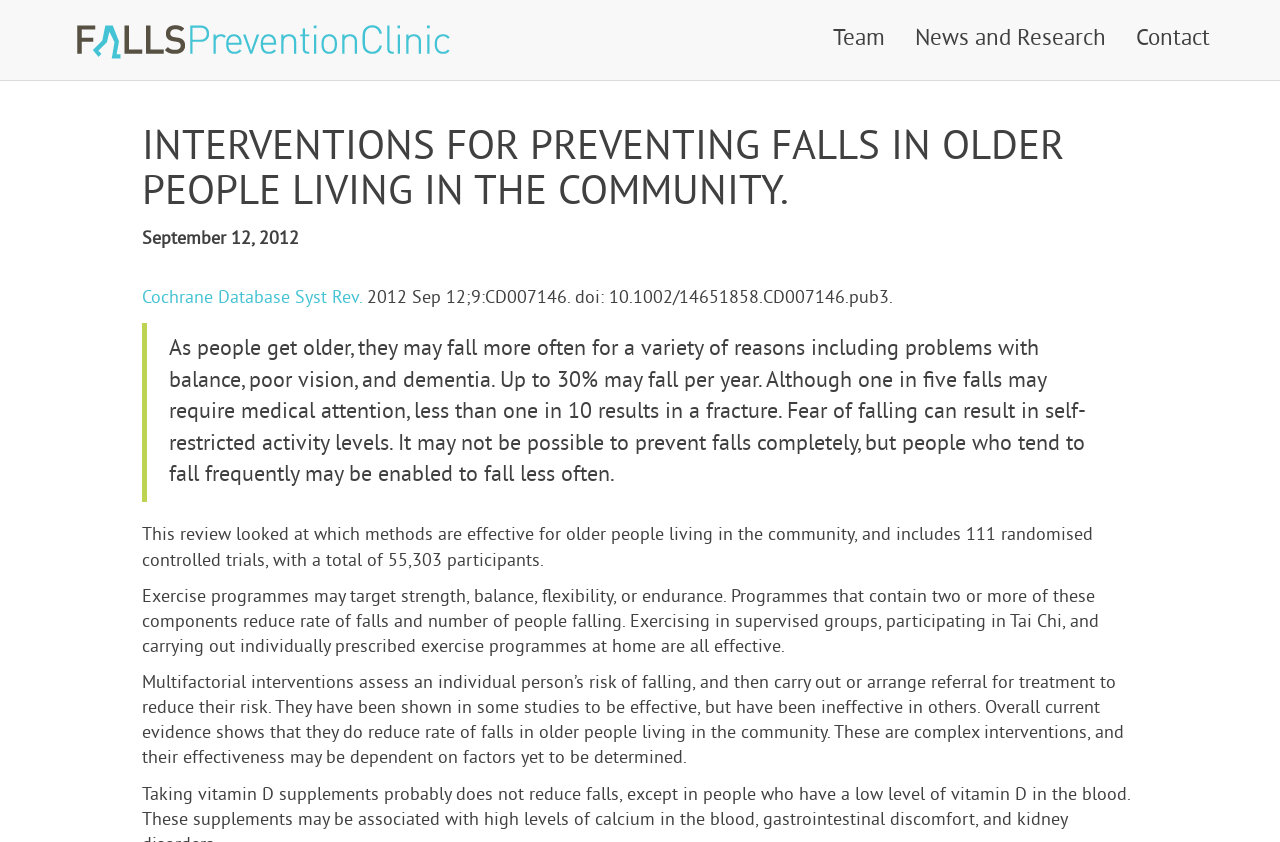Using the format (top-left x, top-left y, bottom-right x, bottom-right y), and given the element description, identify the bounding box coordinates within the screenshot: Cochrane Database Syst Rev.

[0.111, 0.342, 0.283, 0.368]